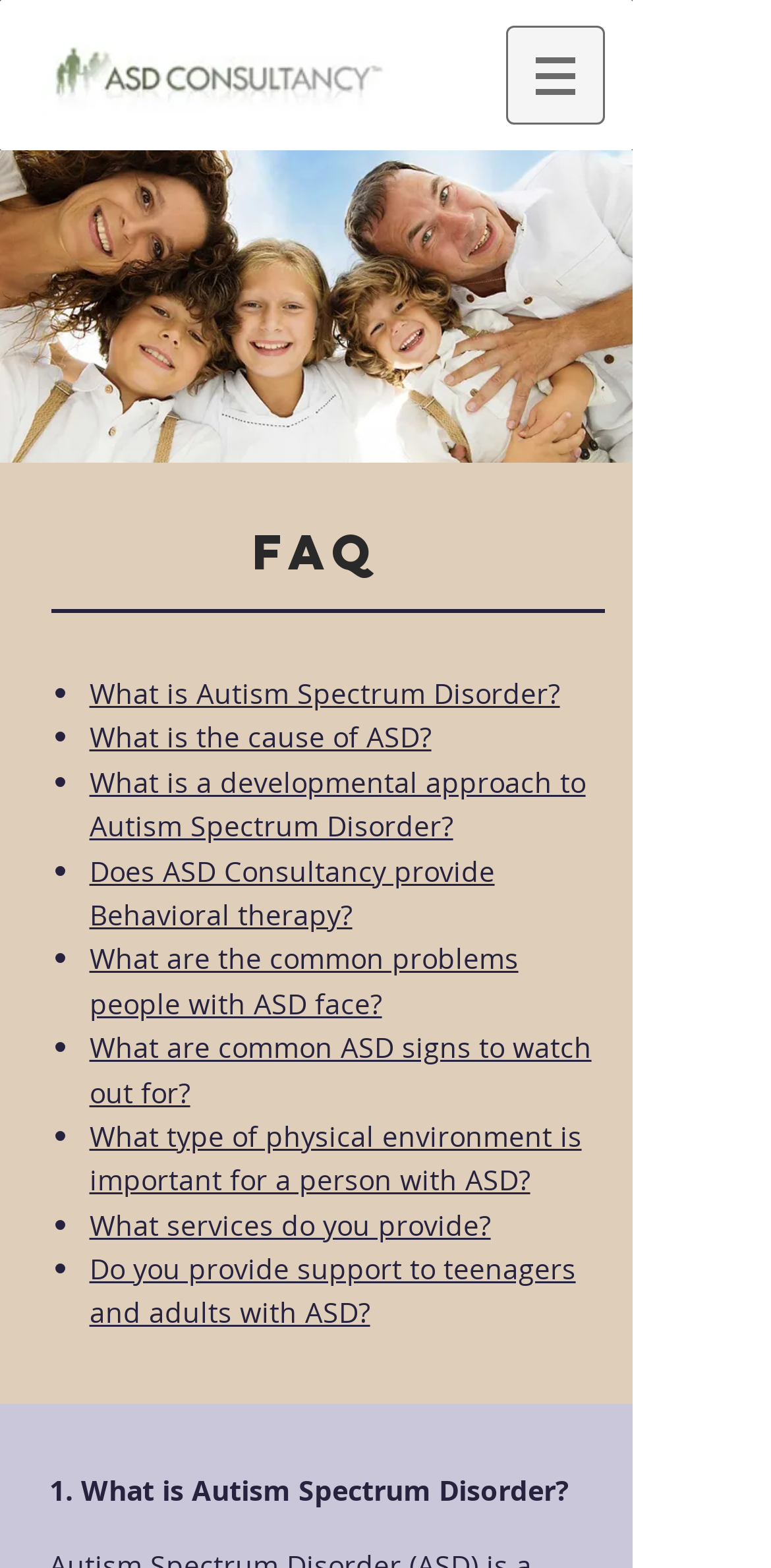Provide your answer in a single word or phrase: 
What is the first FAQ about?

What is Autism Spectrum Disorder?